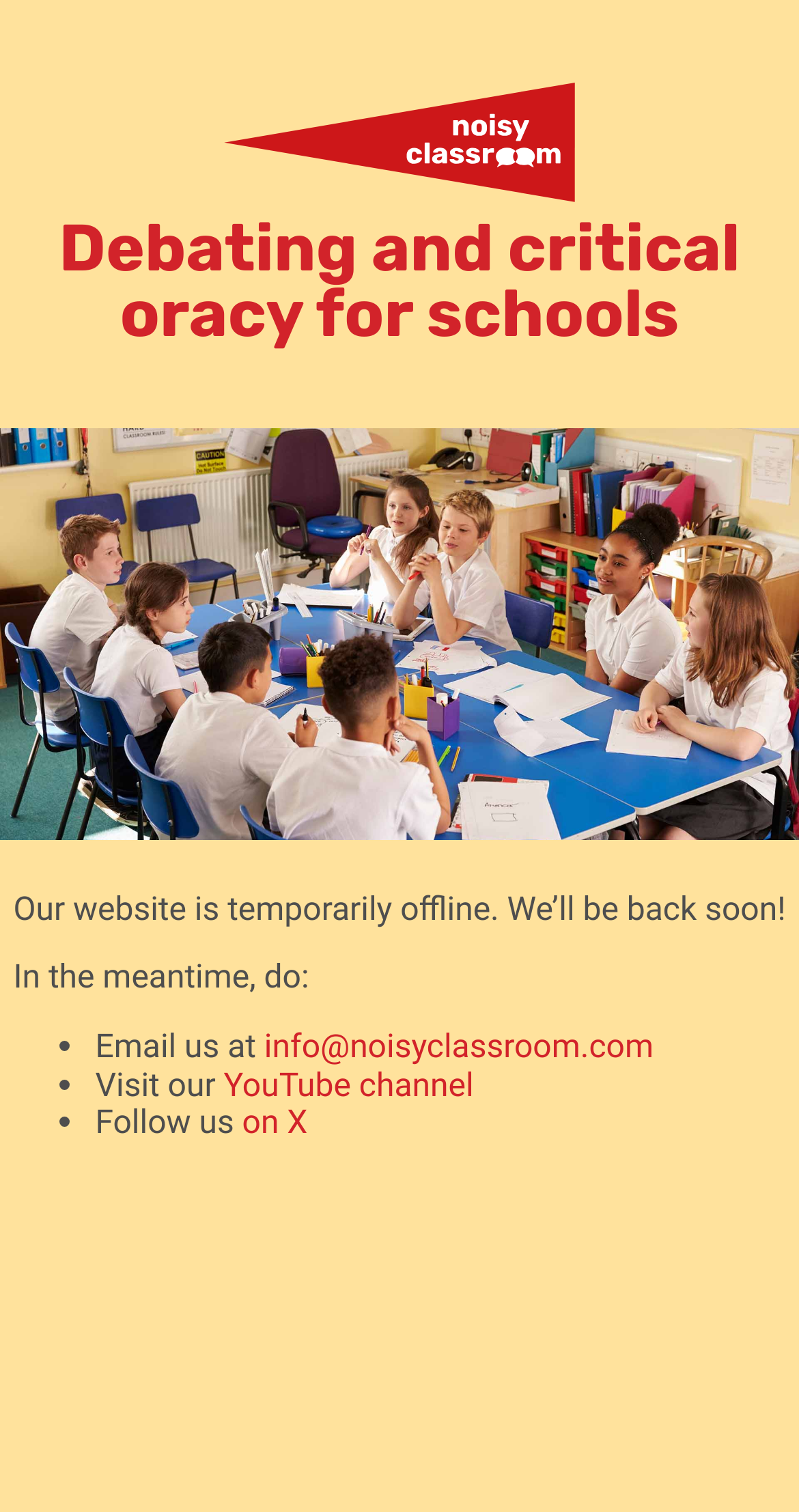Can you extract the primary headline text from the webpage?

Debating and critical oracy for schools